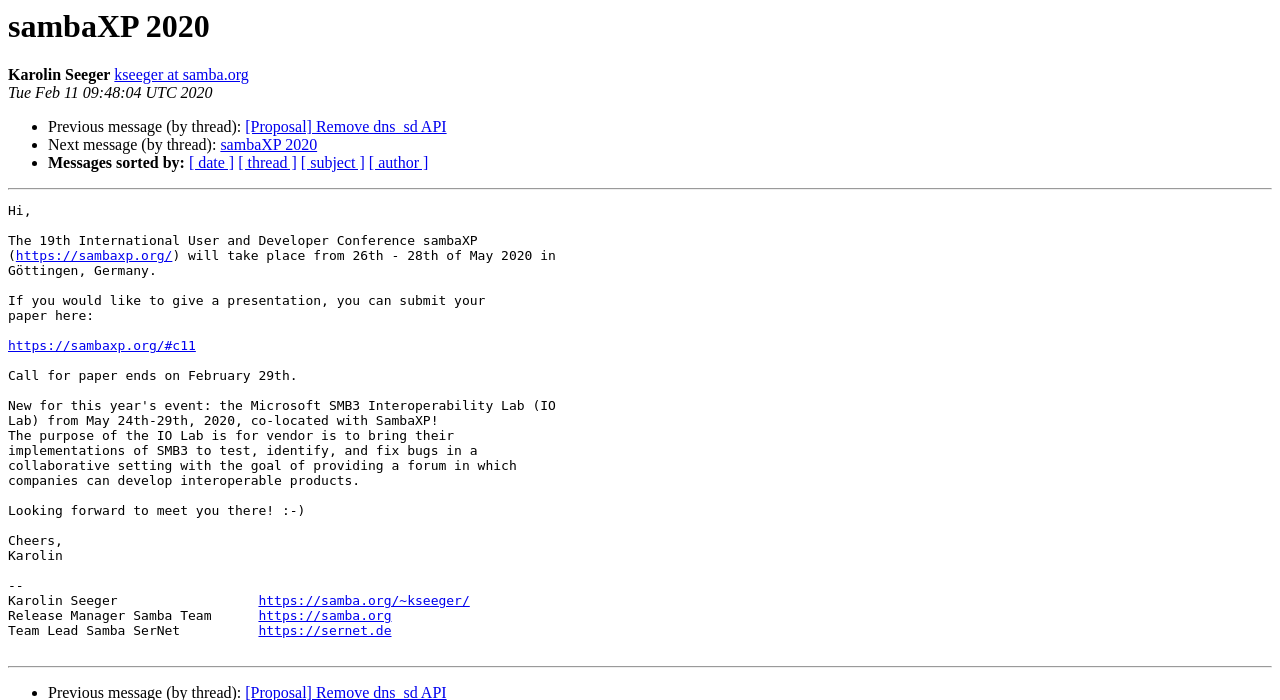Please specify the bounding box coordinates of the area that should be clicked to accomplish the following instruction: "sort messages by date". The coordinates should consist of four float numbers between 0 and 1, i.e., [left, top, right, bottom].

[0.148, 0.221, 0.183, 0.245]